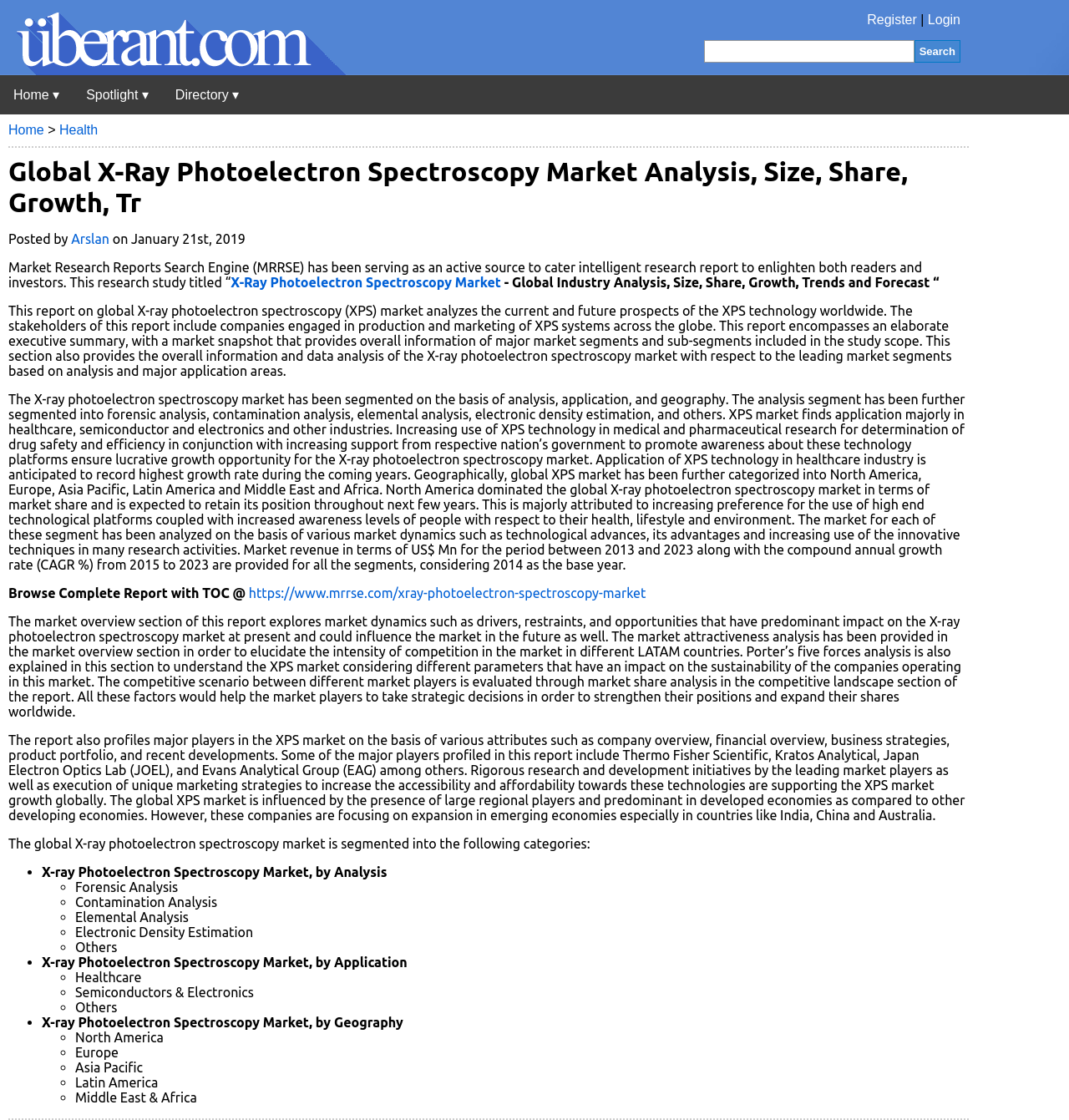Please use the details from the image to answer the following question comprehensively:
What are the major players profiled in this report?

The webpage profiles major players in the XPS market, including Thermo Fisher Scientific, Kratos Analytical, Japan Electron Optics Lab (JOEL), and Evans Analytical Group (EAG) among others. This information can be found in the section where the market players are discussed.